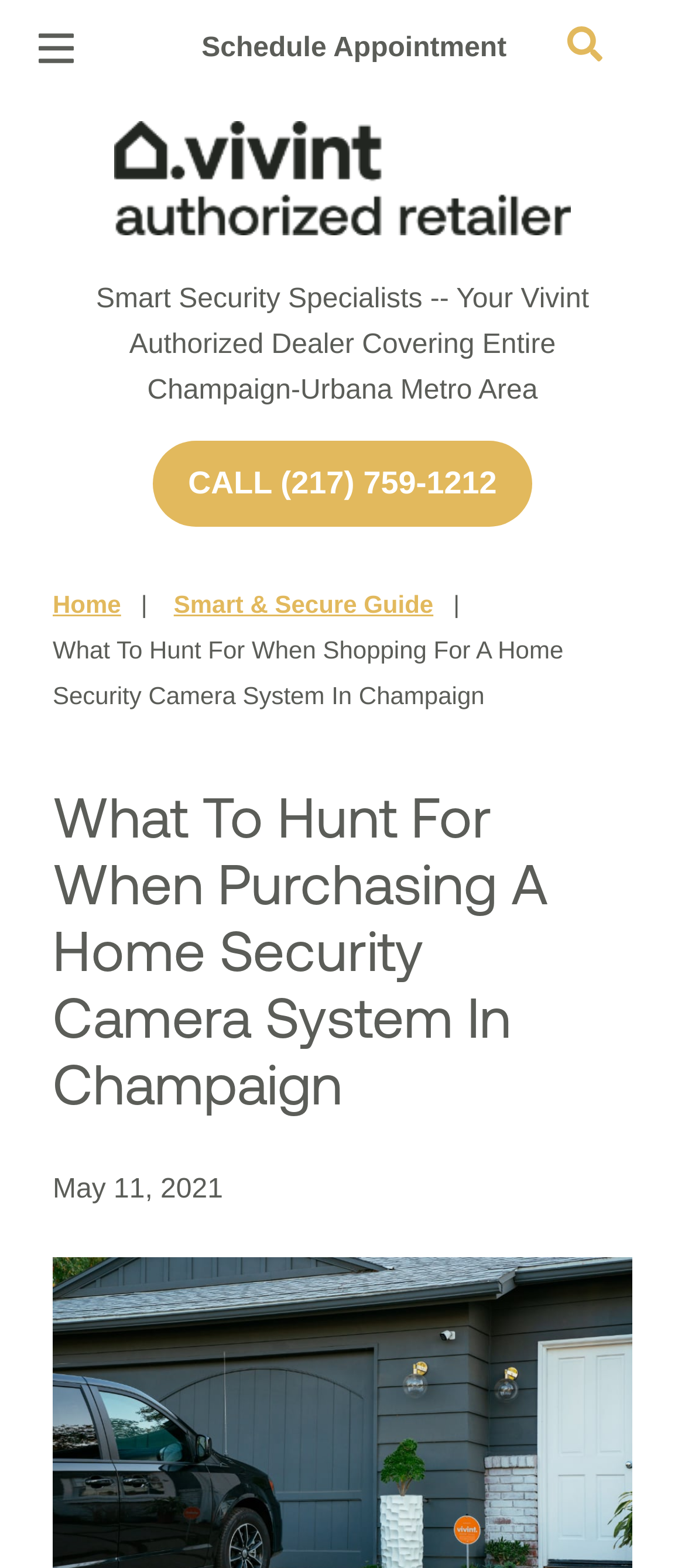Use a single word or phrase to answer the question: What is the main topic of the webpage?

Home Security Camera System